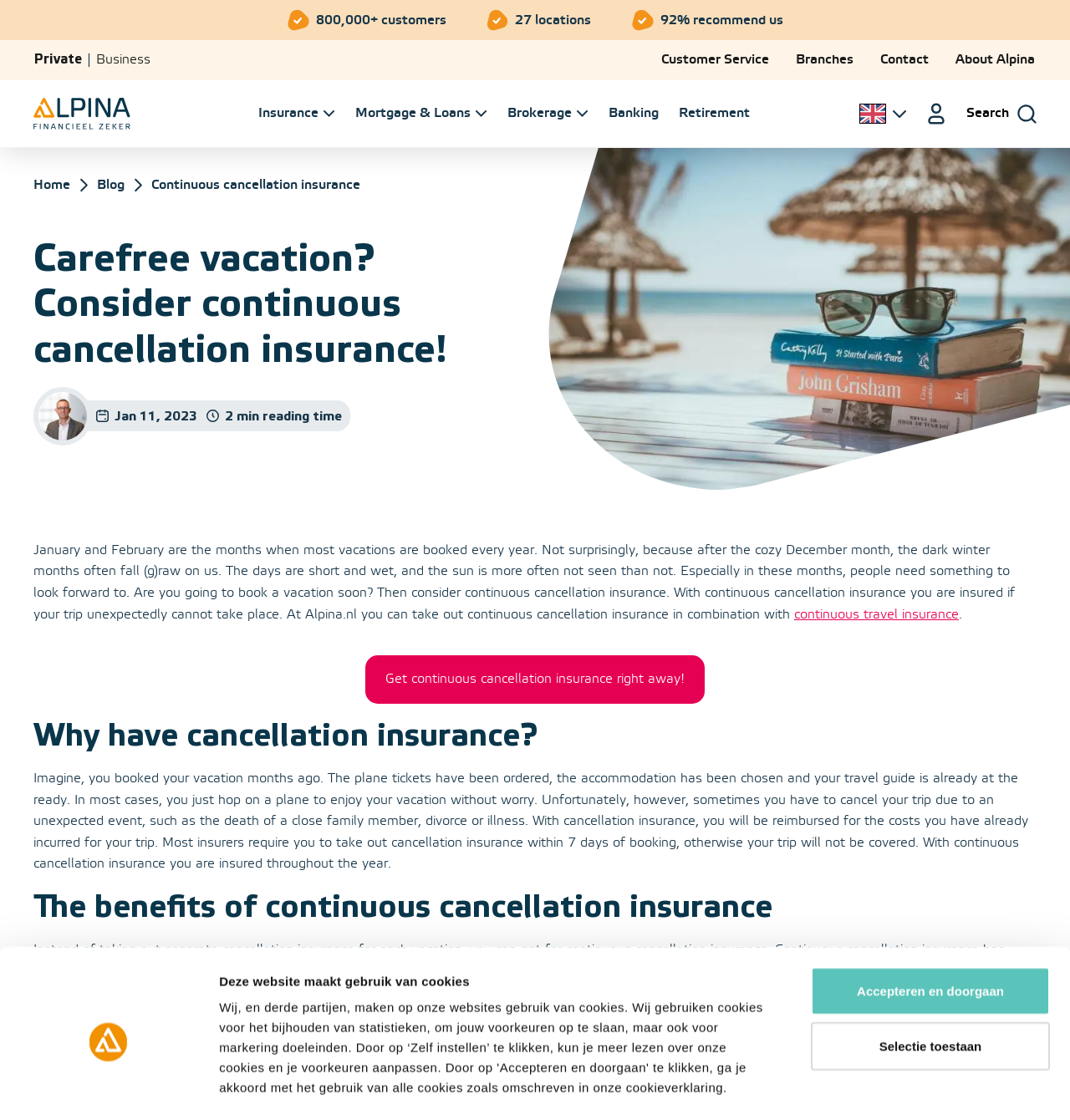Locate the bounding box coordinates of the area that needs to be clicked to fulfill the following instruction: "Learn more about continuous cancellation insurance". The coordinates should be in the format of four float numbers between 0 and 1, namely [left, top, right, bottom].

[0.341, 0.585, 0.659, 0.628]